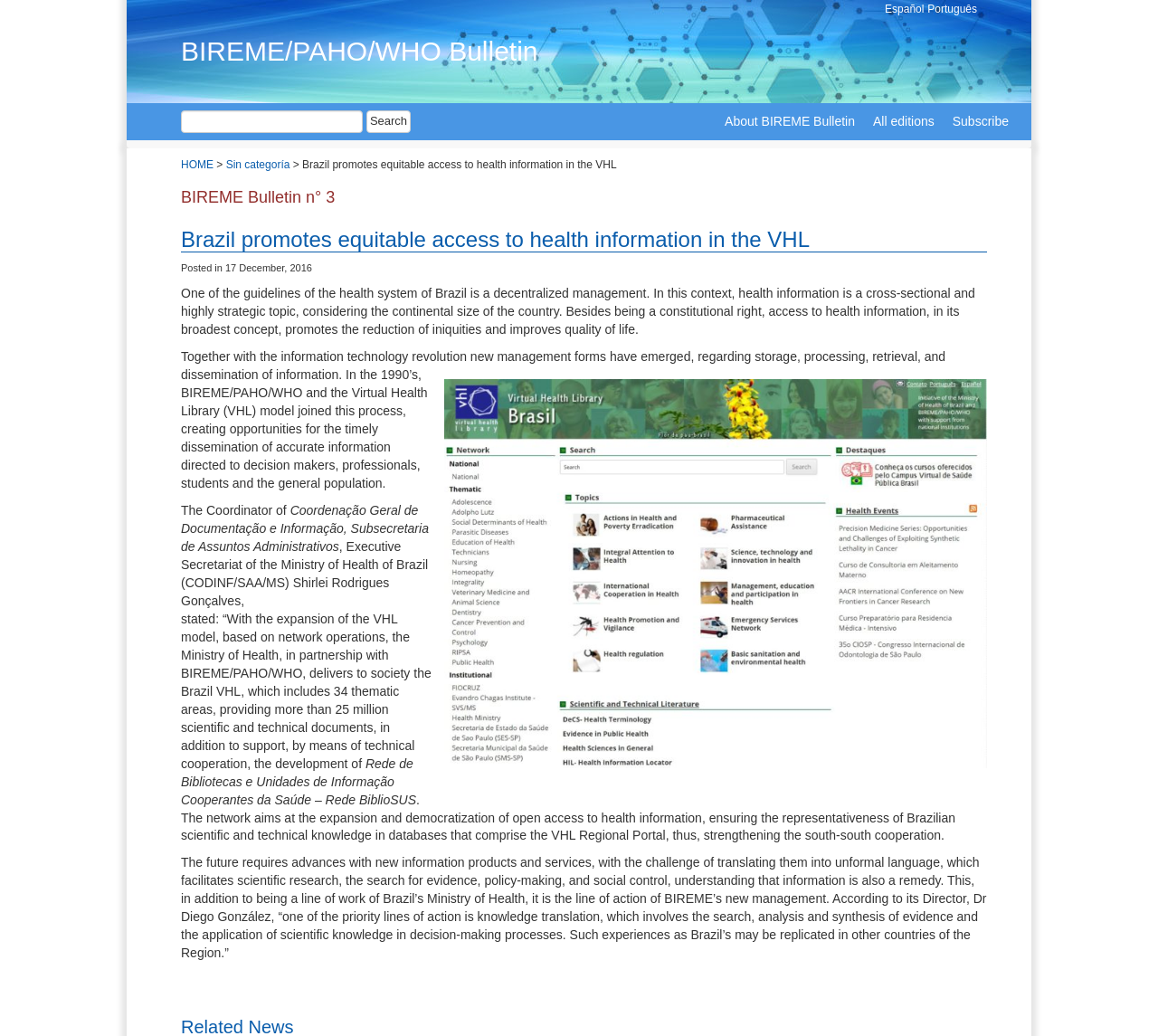Please identify the bounding box coordinates of the element that needs to be clicked to perform the following instruction: "Learn more about 'Theorizing the archive'".

None